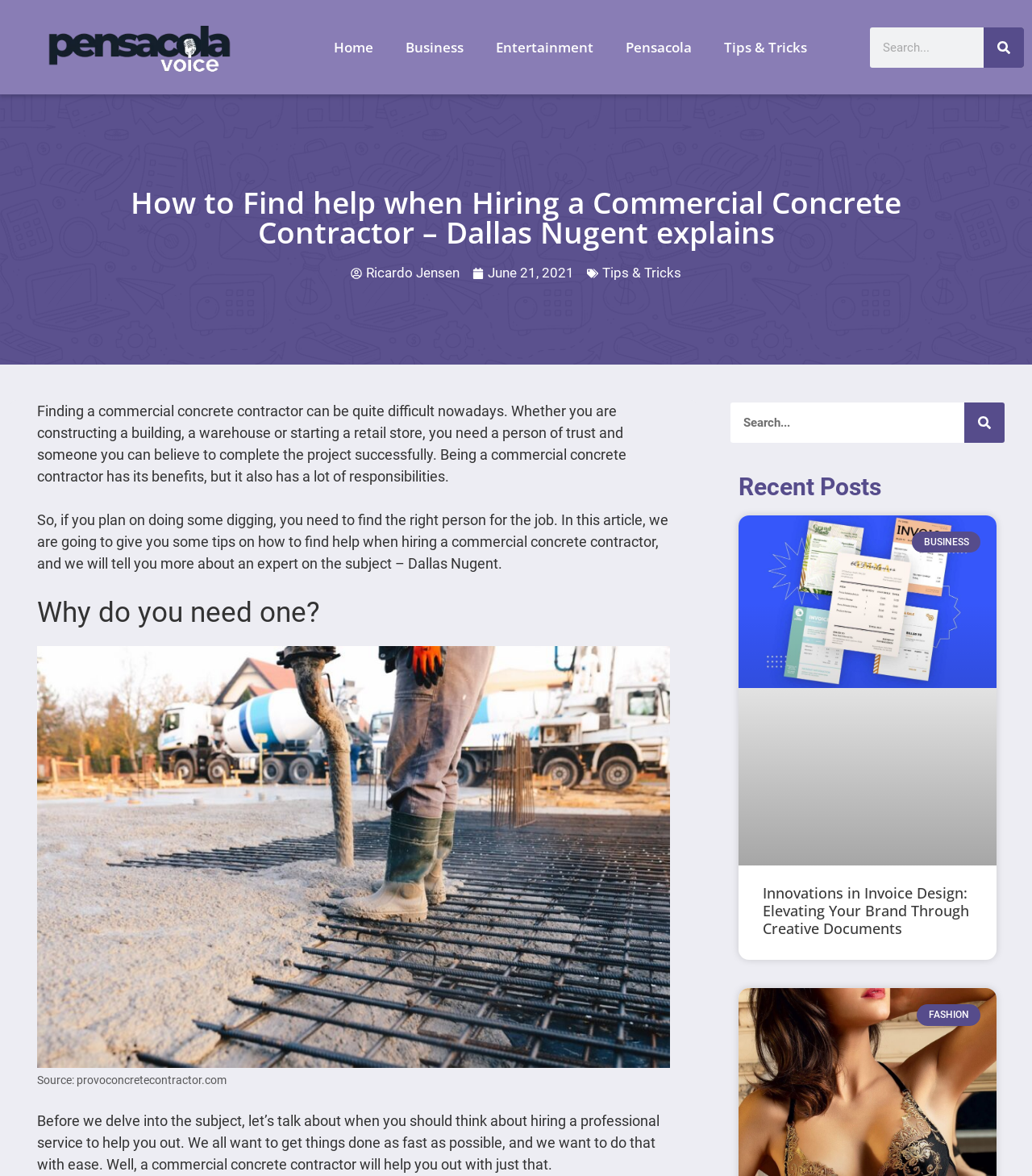Provide an in-depth caption for the webpage.

The webpage appears to be an article from an online publication called Pensacola Voice. At the top left corner, there is a logo of Pensacola Voice, which is an image linked to the publication's homepage. Next to the logo, there are five navigation links: Home, Business, Entertainment, Pensacola, and Tips & Tricks. On the top right corner, there is a search bar with a search button and a magnifying glass icon.

The main content of the webpage is an article titled "How to Find help when Hiring a Commercial Concrete Contractor – Dallas Nugent explains". The article has a heading and a subheading, followed by a brief introduction that explains the importance of finding the right commercial concrete contractor for a project. The introduction is divided into two paragraphs.

Below the introduction, there is a heading "Why do you need one?" followed by a figure with a caption that credits the source of the image. The figure is likely an image related to commercial concrete contracting.

The article continues with a section that discusses the benefits of hiring a professional commercial concrete contractor. This section is followed by a search bar, which is similar to the one at the top right corner.

At the bottom of the webpage, there is a section titled "Recent Posts" that lists a recent article with a heading "Innovations in Invoice Design: Elevating Your Brand Through Creative Documents". The article is categorized under "BUSINESS" and has a link to read more. There is also a category label "FASHION" below the article, but it does not appear to be related to the article.